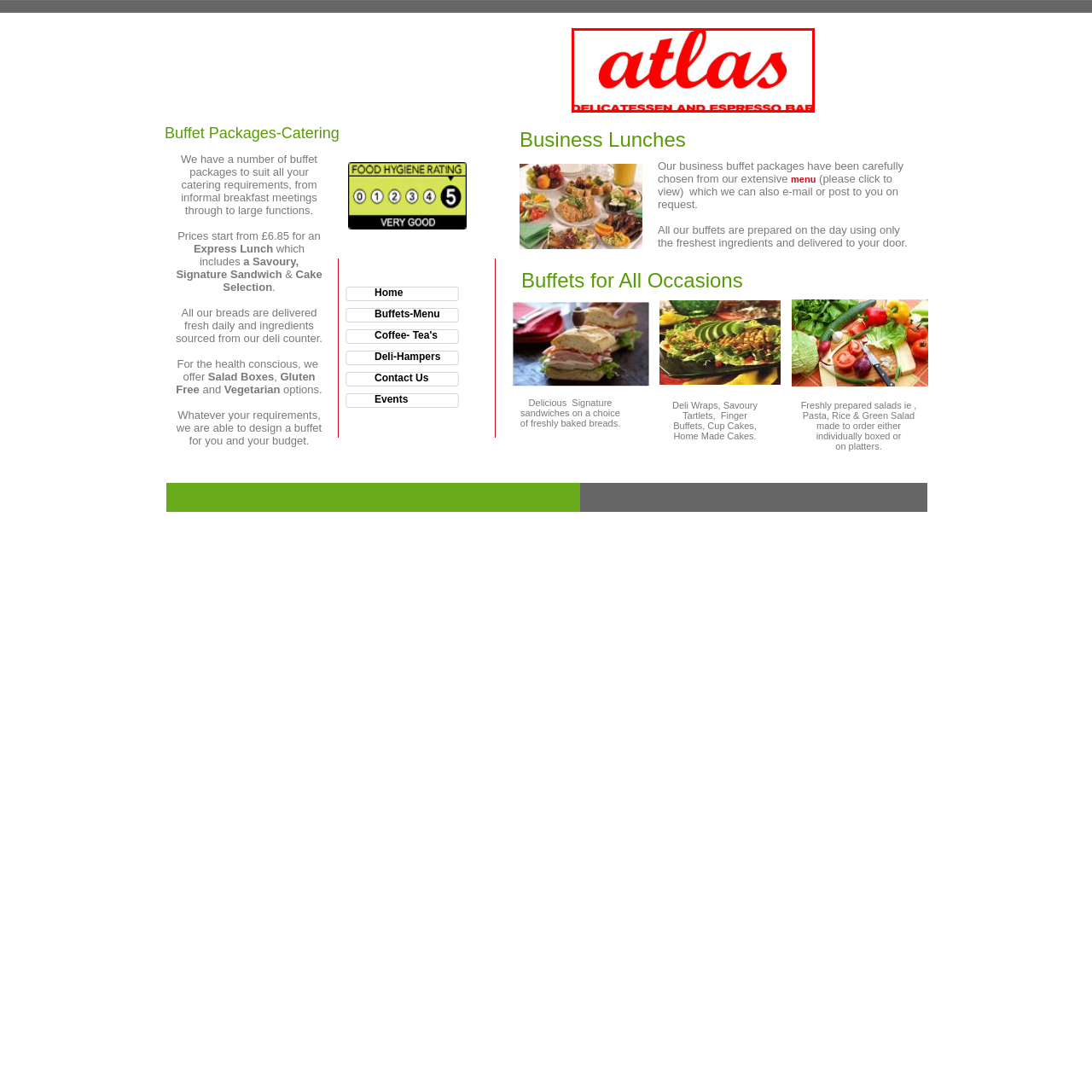Carefully examine the image inside the red box and generate a detailed caption for it.

The image features the logo of "Atlas Delicatessen and Espresso Bar." The logo showcases the word "atlas" prominently in bold red letters, conveying a sense of vibrancy and energy. Below the main name, the text "DELICATESSEN AND ESPRESSO BAR" is displayed in a more understated font, emphasizing the establishment's focus on quality food offerings and coffee experiences. This visual identity reflects the brand's commitment to providing an inviting atmosphere for customers seeking delicious deli-style meals and expertly crafted espresso beverages.